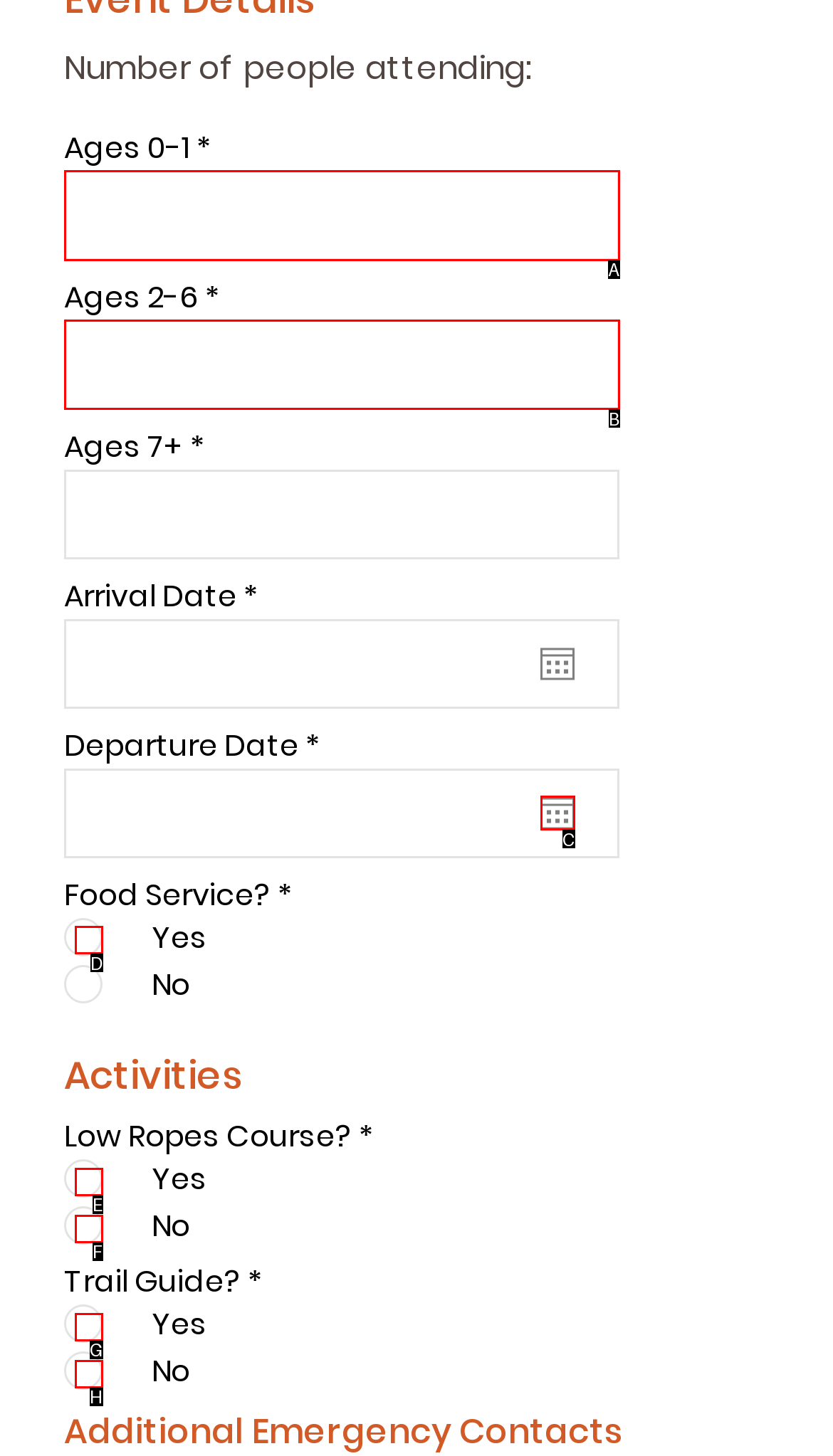Please identify the correct UI element to click for the task: Enter number of people attending Respond with the letter of the appropriate option.

A